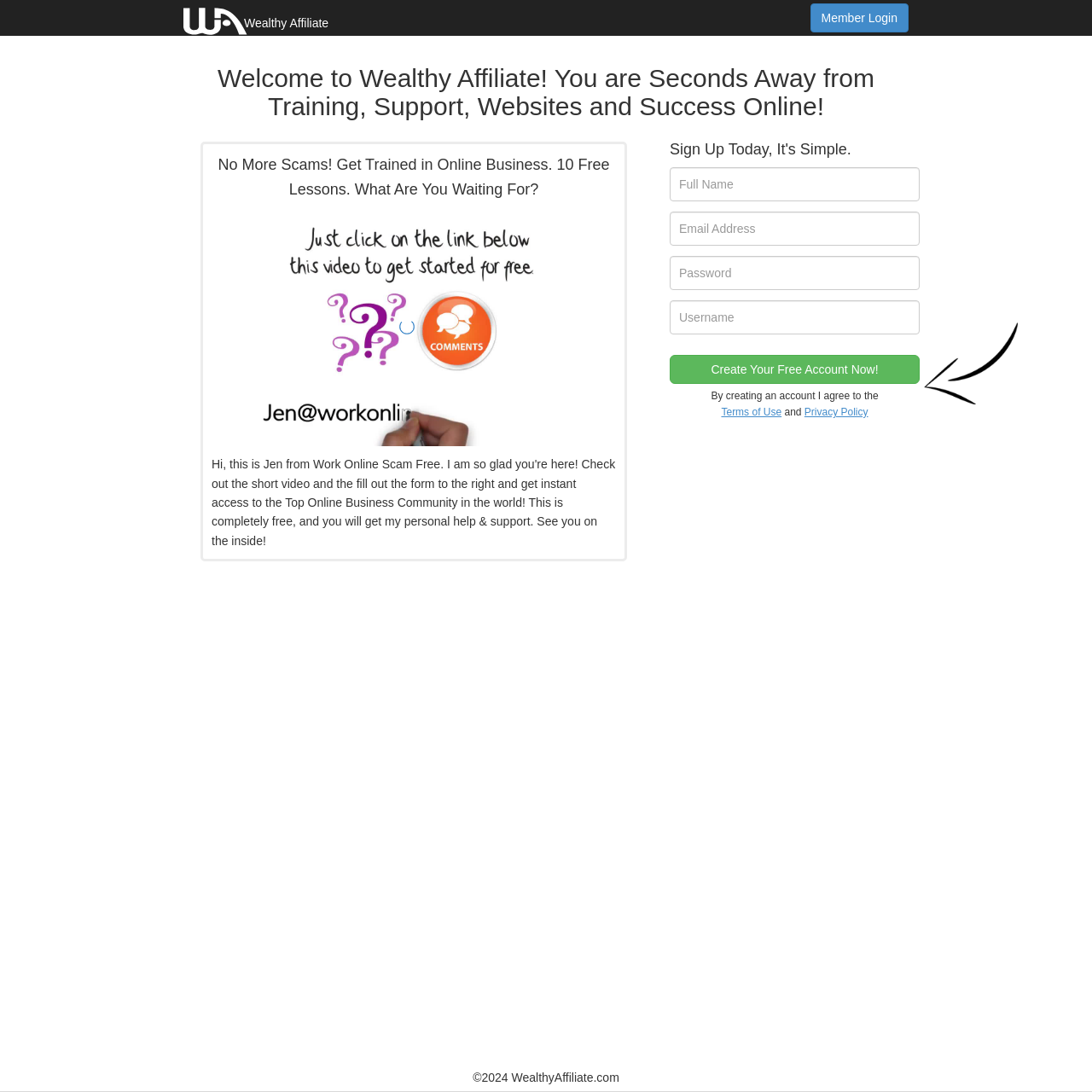What is the logo of the website?
Relying on the image, give a concise answer in one word or a brief phrase.

Wealthy Affiliate